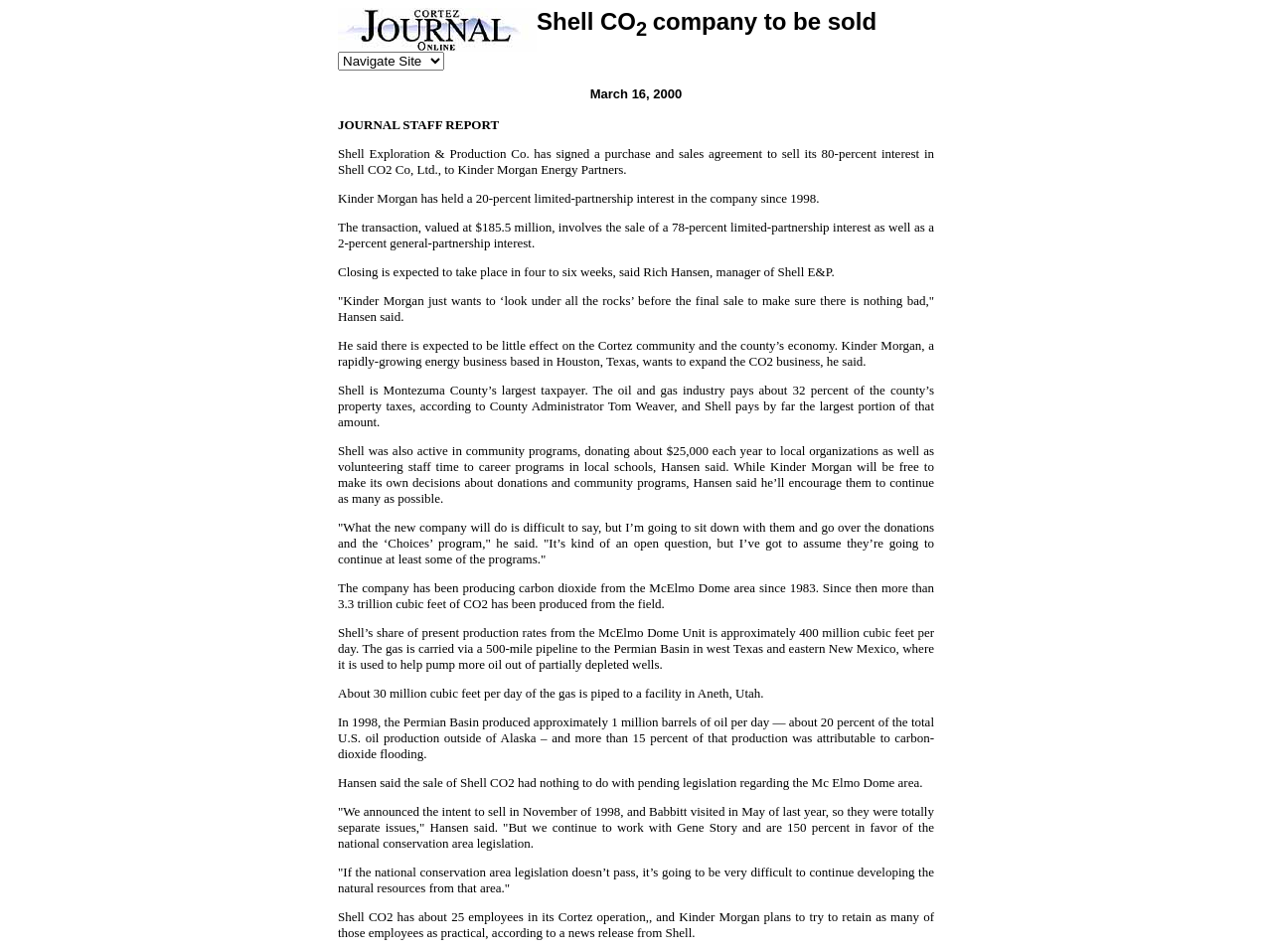What is the position of the 'Cortez Journal' image?
Give a comprehensive and detailed explanation for the question.

I calculated the answer by comparing the y1 and y2 coordinates of the [197] image element with the text 'Cortez Journal', which suggests that it is located at the top-left position of the webpage.